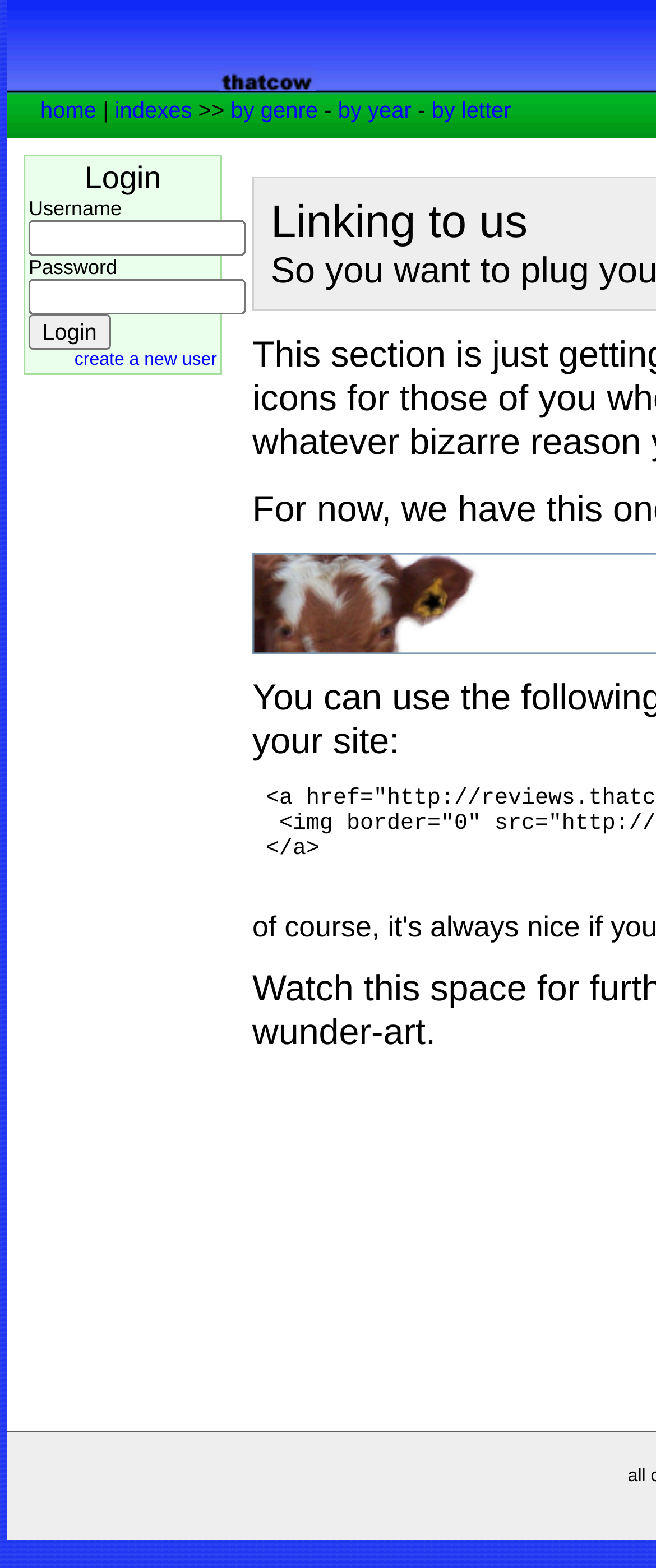Answer this question using a single word or a brief phrase:
What is the first link on the top navigation bar?

home